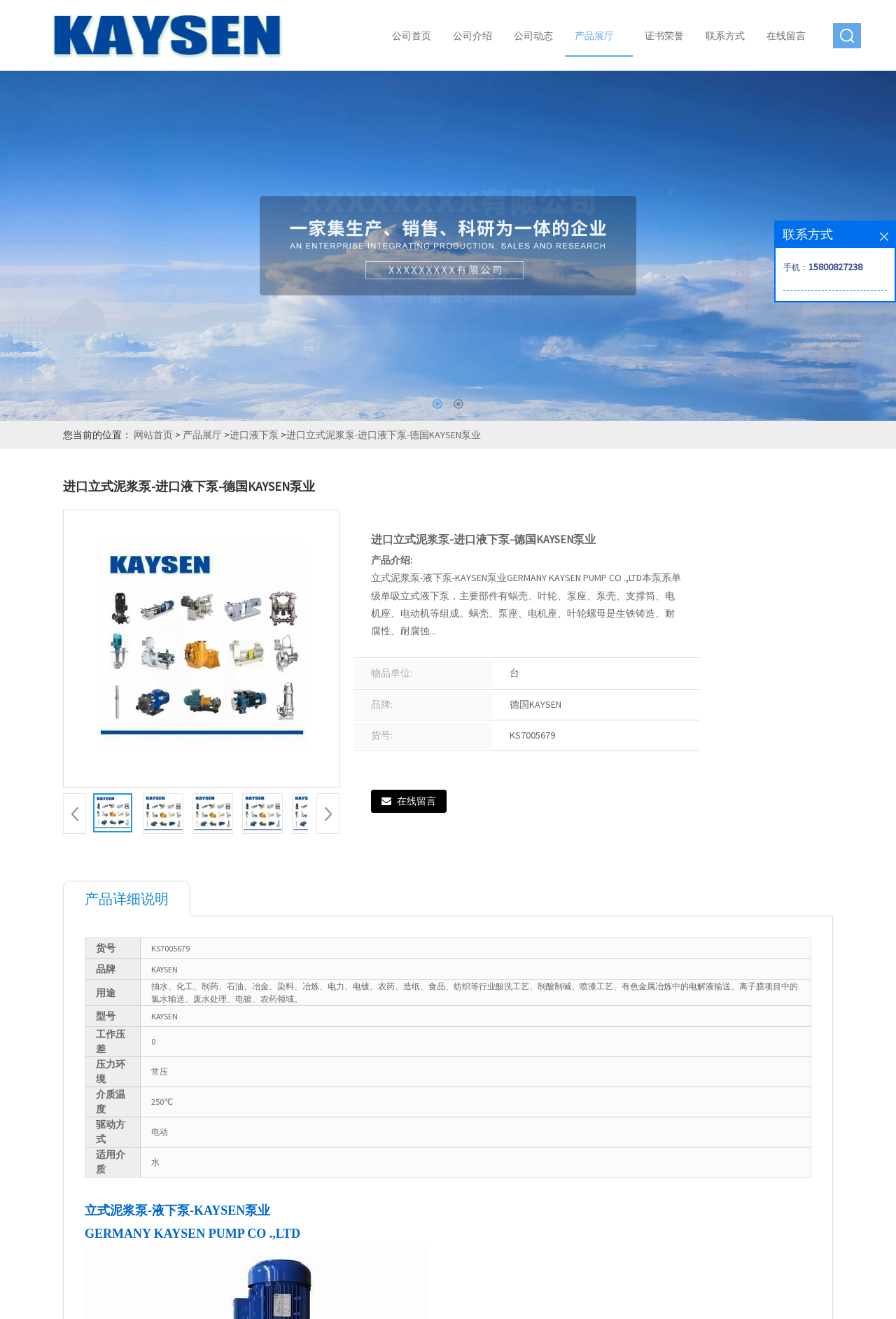Please identify the bounding box coordinates of where to click in order to follow the instruction: "Click the '公司首页' link".

[0.427, 0.0, 0.492, 0.054]